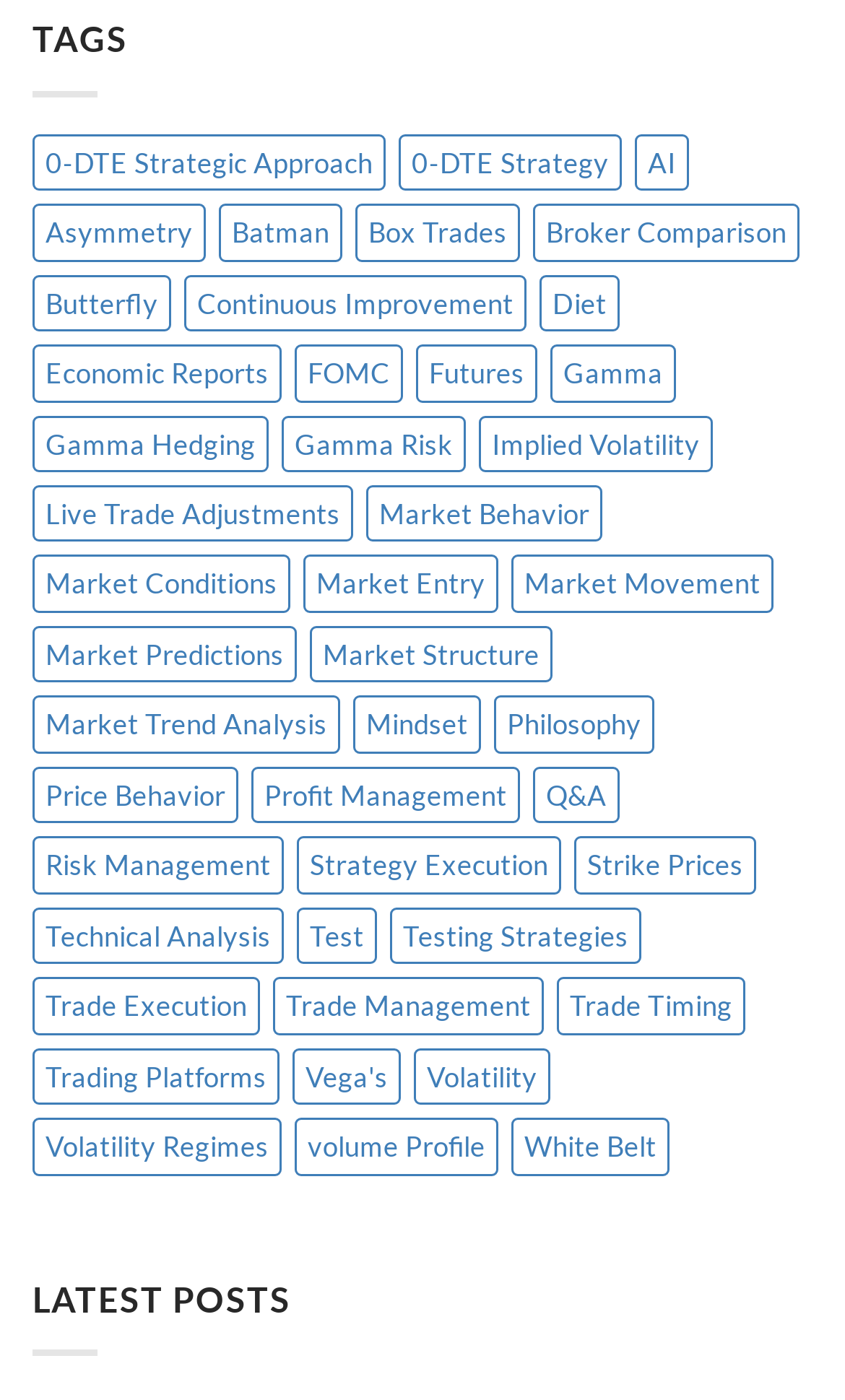What is the title of the second section?
Based on the visual content, answer with a single word or a brief phrase.

LATEST POSTS